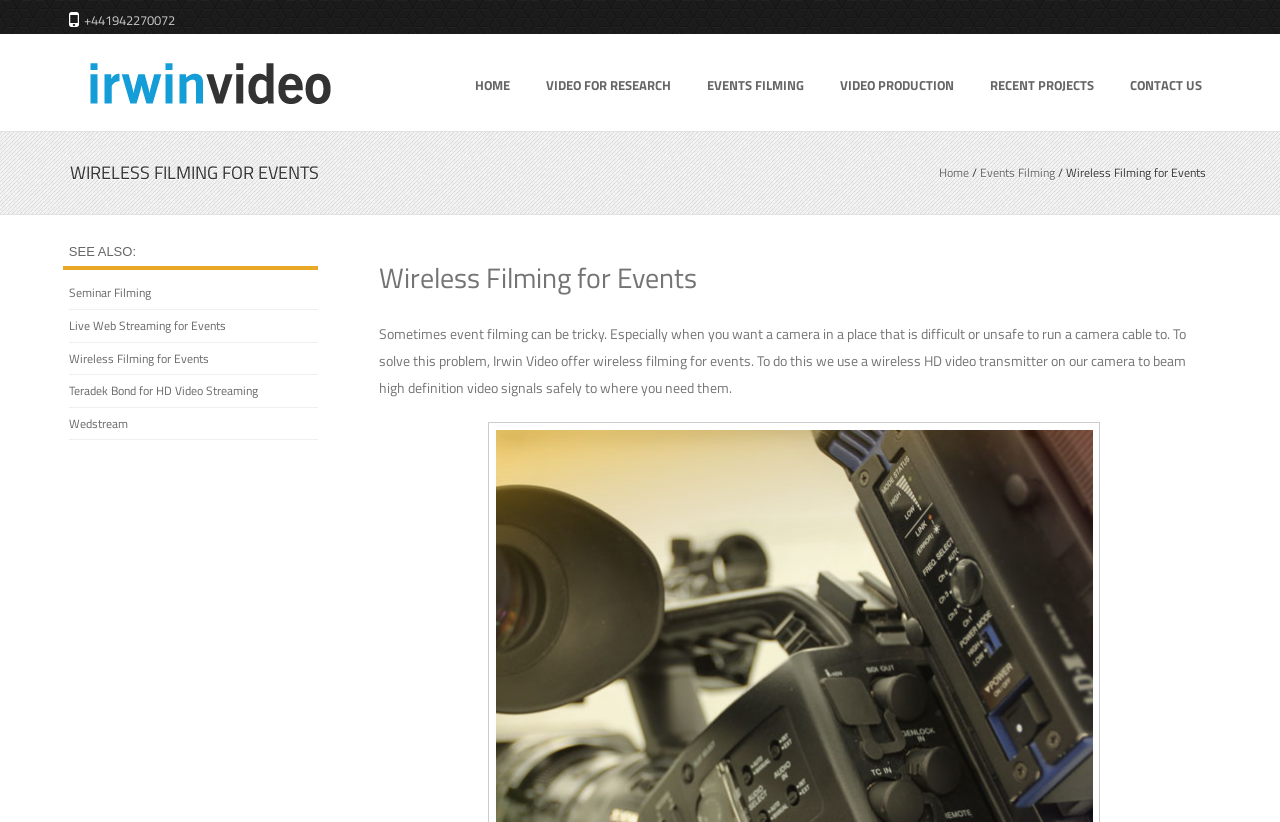Give a detailed explanation of the elements present on the webpage.

The webpage is about wireless filming for events, specifically highlighting the challenges of event filming and how Irwin Video offers a solution. At the top left, there is a phone number "+441942270072" displayed. Next to it, there is a logo of Irwin Video, which is an image with a link to the company's homepage. 

Below the logo, there is a menu section with a heading "Menu" and a "SKIP TO CONTENT" link. The menu consists of several links, including "HOME", "VIDEO FOR RESEARCH", "EVENTS FILMING", "VIDEO PRODUCTION", "RECENT PROJECTS", and "CONTACT US", which are arranged horizontally from left to right.

The main content of the webpage is divided into two sections. On the left, there is a heading "WIRELESS FILMING FOR EVENTS" with a breadcrumb navigation showing the path "Home / Events Filming / Wireless Filming for Events". Below the heading, there is a paragraph of text explaining the challenges of event filming and how Irwin Video's wireless filming solution can help. The text describes the use of a wireless HD video transmitter to beam high-definition video signals safely to where they are needed.

On the right, there is a complementary section with a heading "SEE ALSO:". This section contains several links to related topics, including "Seminar Filming", "Live Web Streaming for Events", "Wireless Filming for Events", "Teradek Bond for HD Video Streaming", and "Wedstream", which are arranged vertically from top to bottom.